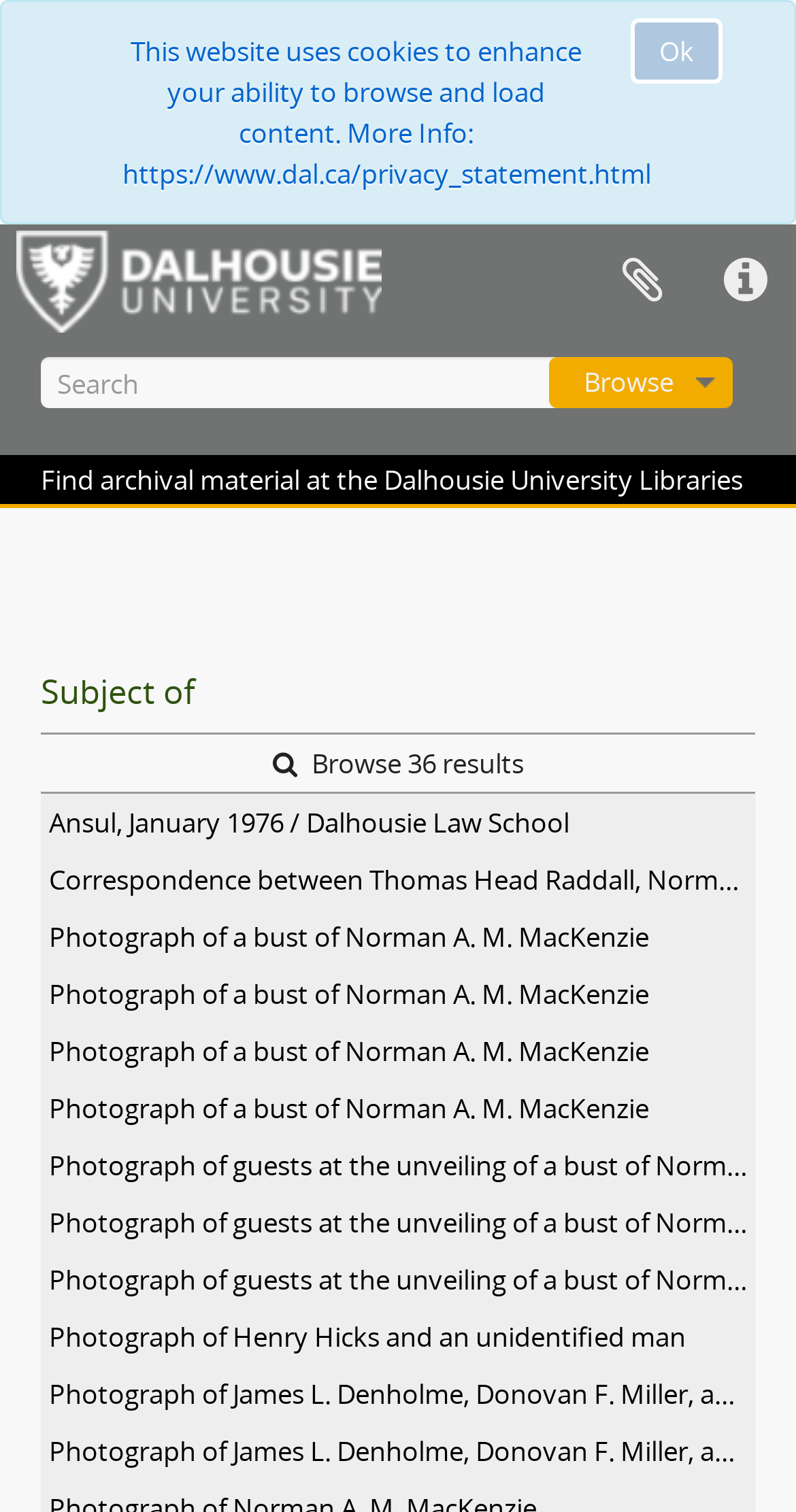Please specify the bounding box coordinates of the clickable region necessary for completing the following instruction: "Search for archival material". The coordinates must consist of four float numbers between 0 and 1, i.e., [left, top, right, bottom].

[0.051, 0.236, 0.769, 0.27]